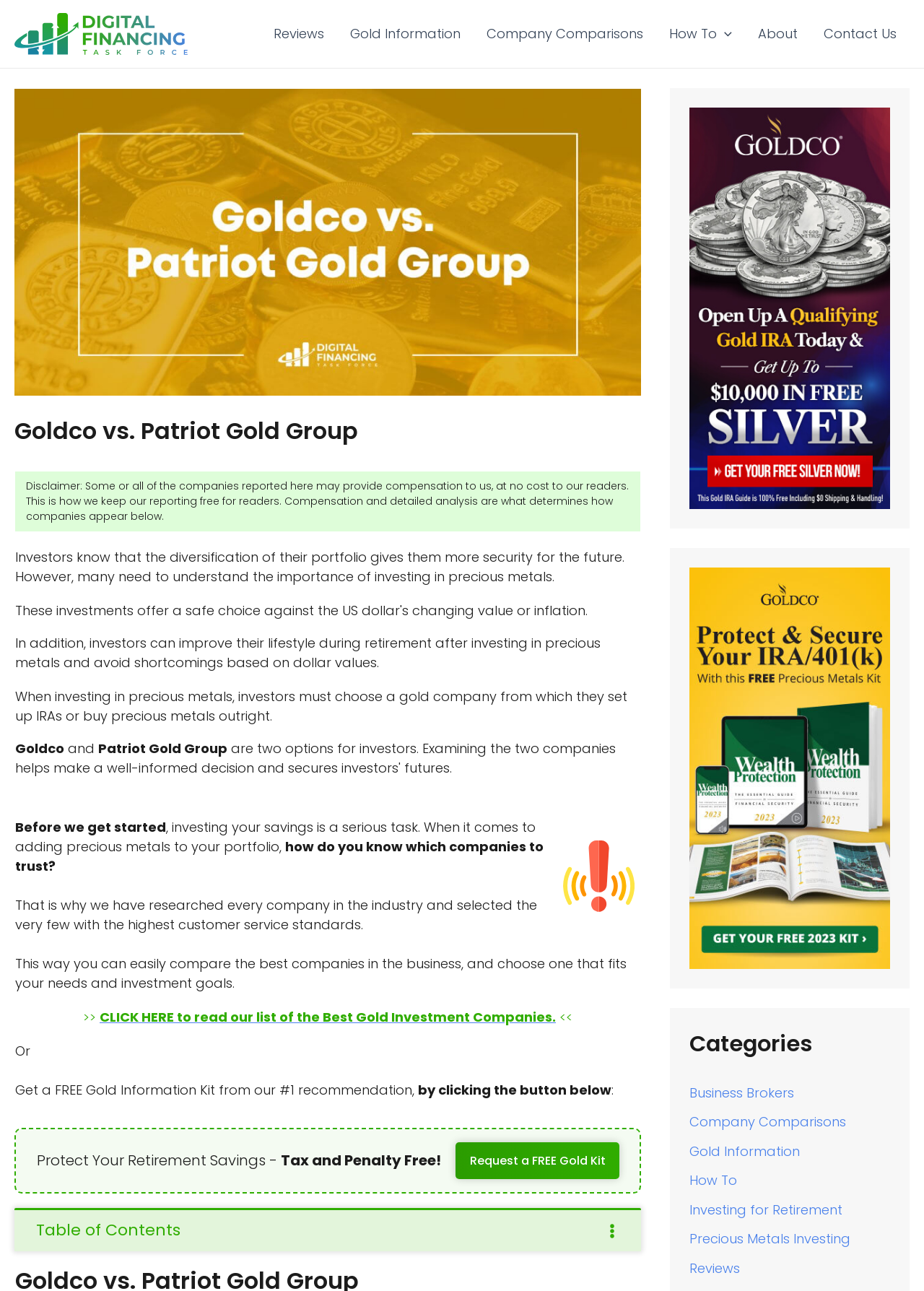Identify the bounding box coordinates of the region that needs to be clicked to carry out this instruction: "Click on the 'CLICK HERE to read our list of the Best Gold Investment Companies' link". Provide these coordinates as four float numbers ranging from 0 to 1, i.e., [left, top, right, bottom].

[0.108, 0.781, 0.602, 0.795]